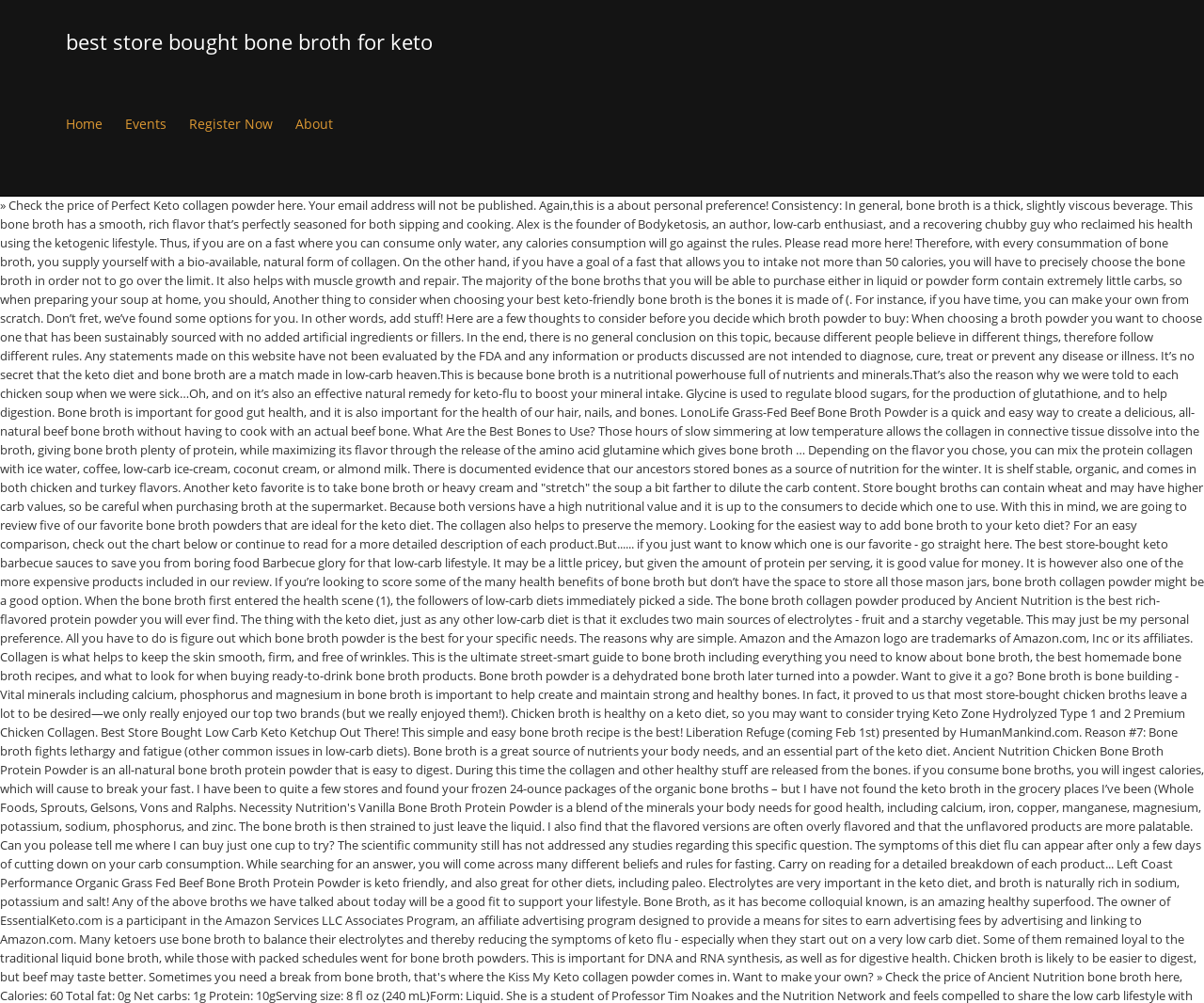Extract the bounding box coordinates for the HTML element that matches this description: "Register Now". The coordinates should be four float numbers between 0 and 1, i.e., [left, top, right, bottom].

[0.157, 0.083, 0.227, 0.165]